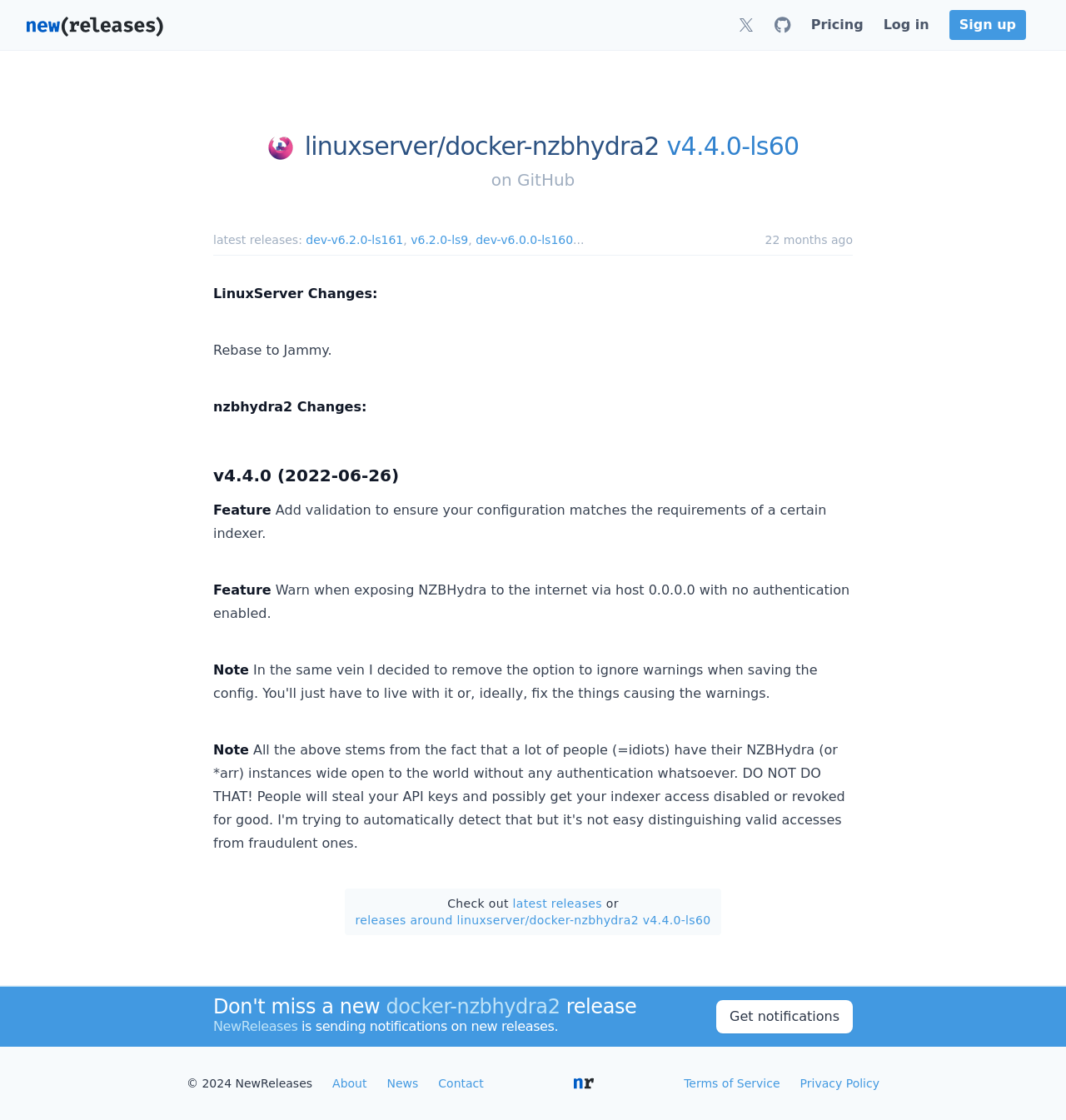Find the bounding box coordinates of the element's region that should be clicked in order to follow the given instruction: "Read about LinuxServer changes". The coordinates should consist of four float numbers between 0 and 1, i.e., [left, top, right, bottom].

[0.2, 0.255, 0.354, 0.269]